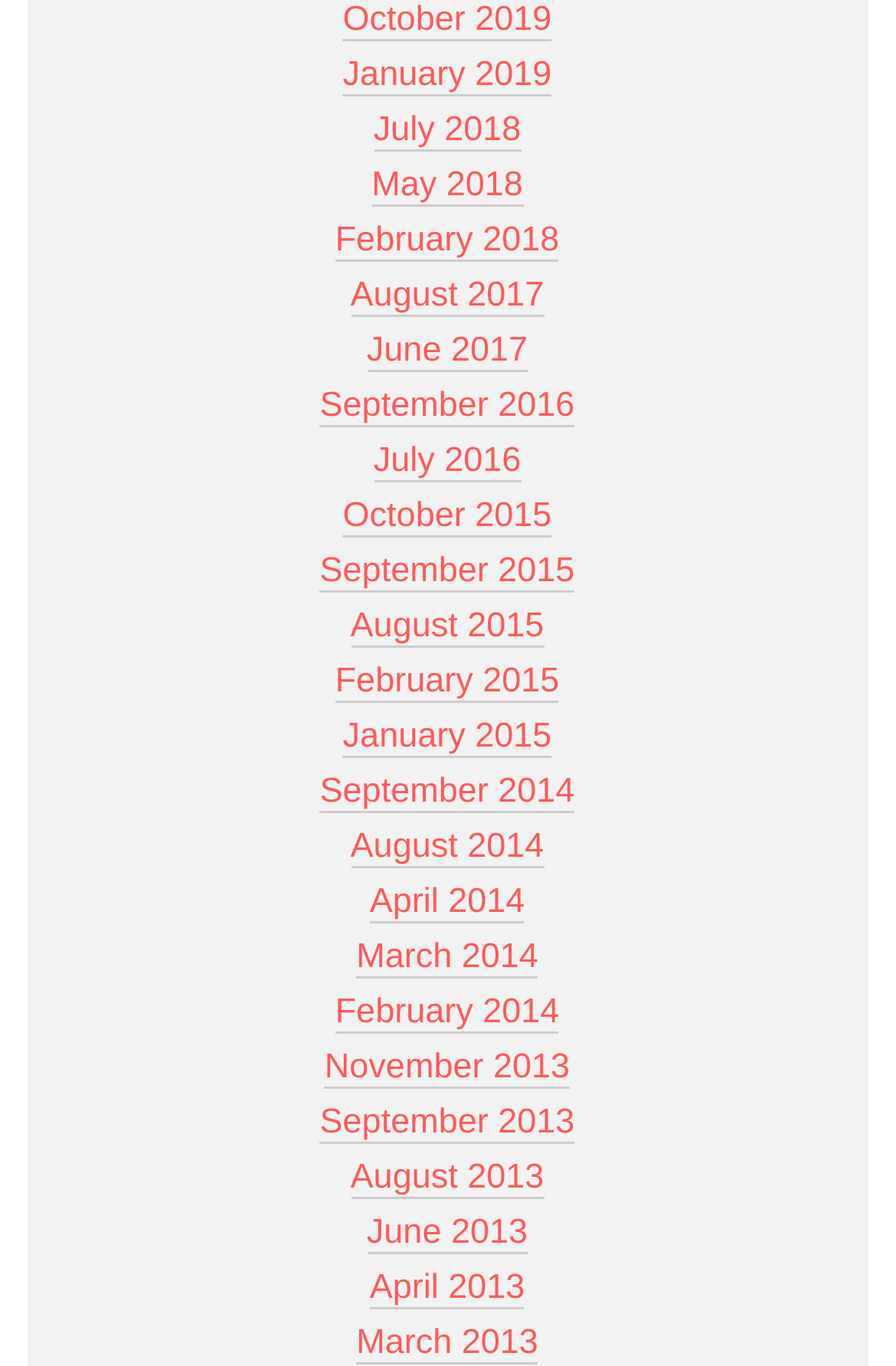Please determine the bounding box coordinates for the element that should be clicked to follow these instructions: "View October 2019".

[0.383, 0.0, 0.616, 0.031]